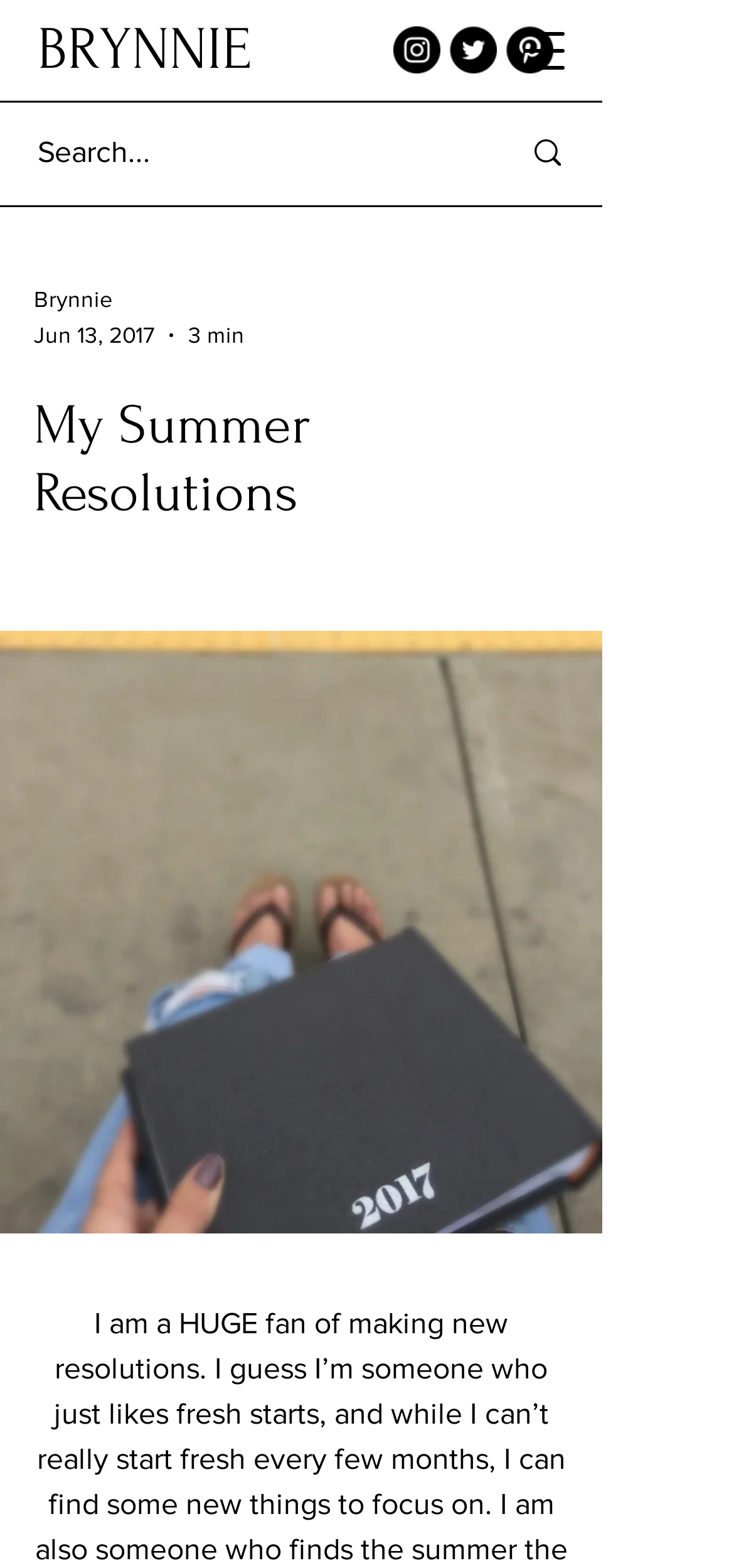Determine the bounding box coordinates in the format (top-left x, top-left y, bottom-right x, bottom-right y). Ensure all values are floating point numbers between 0 and 1. Identify the bounding box of the UI element described by: parent_node: BRYNNIE aria-label="Open navigation menu"

[0.677, 0.002, 0.805, 0.062]